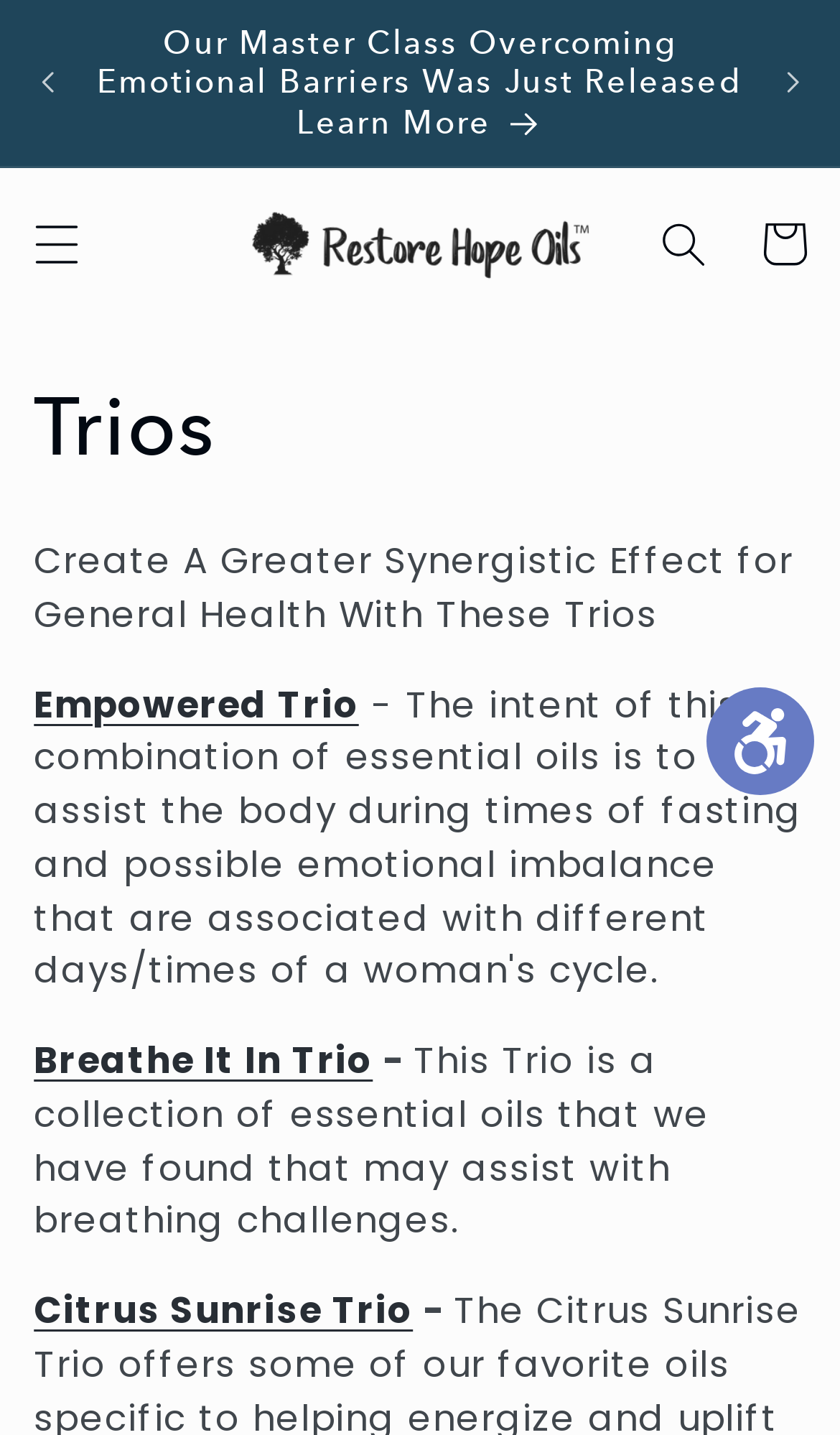Please specify the bounding box coordinates of the element that should be clicked to execute the given instruction: 'View the previous announcement'. Ensure the coordinates are four float numbers between 0 and 1, expressed as [left, top, right, bottom].

[0.0, 0.025, 0.113, 0.091]